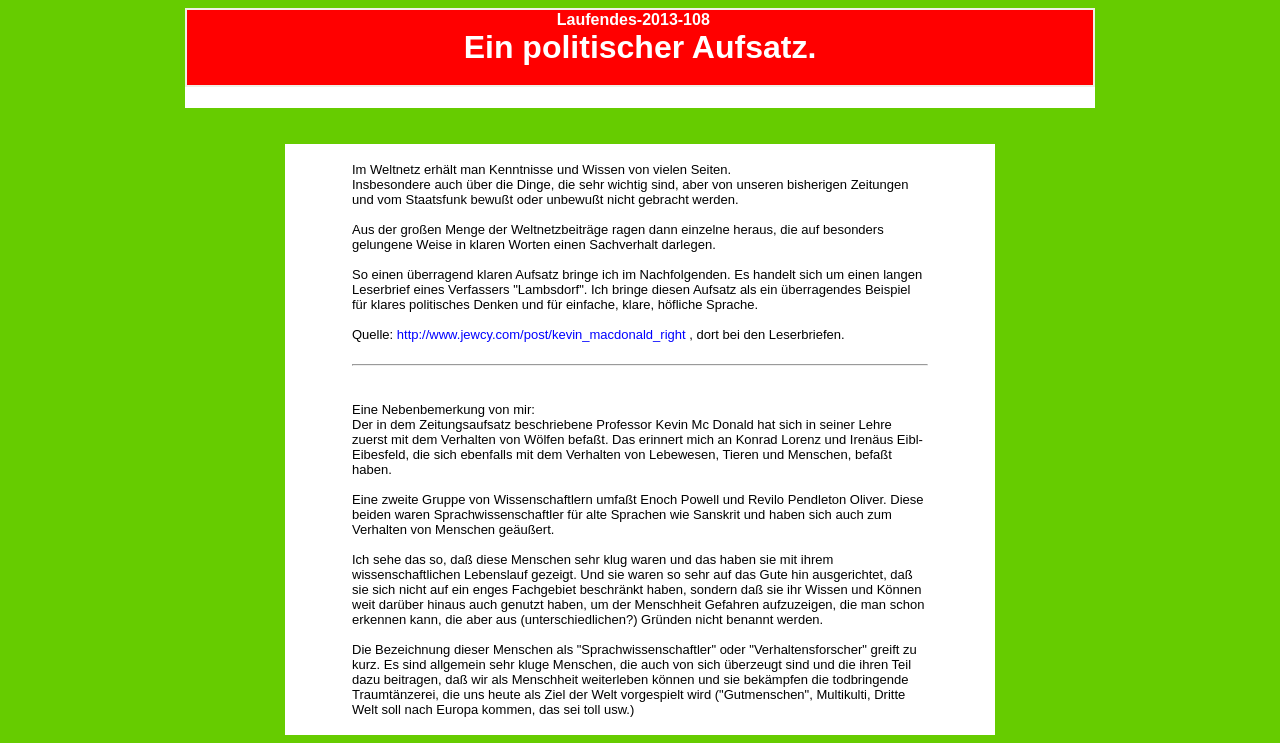Using the webpage screenshot, locate the HTML element that fits the following description and provide its bounding box: "http://www.jewcy.com/post/kevin_macdonald_right".

[0.31, 0.44, 0.538, 0.46]